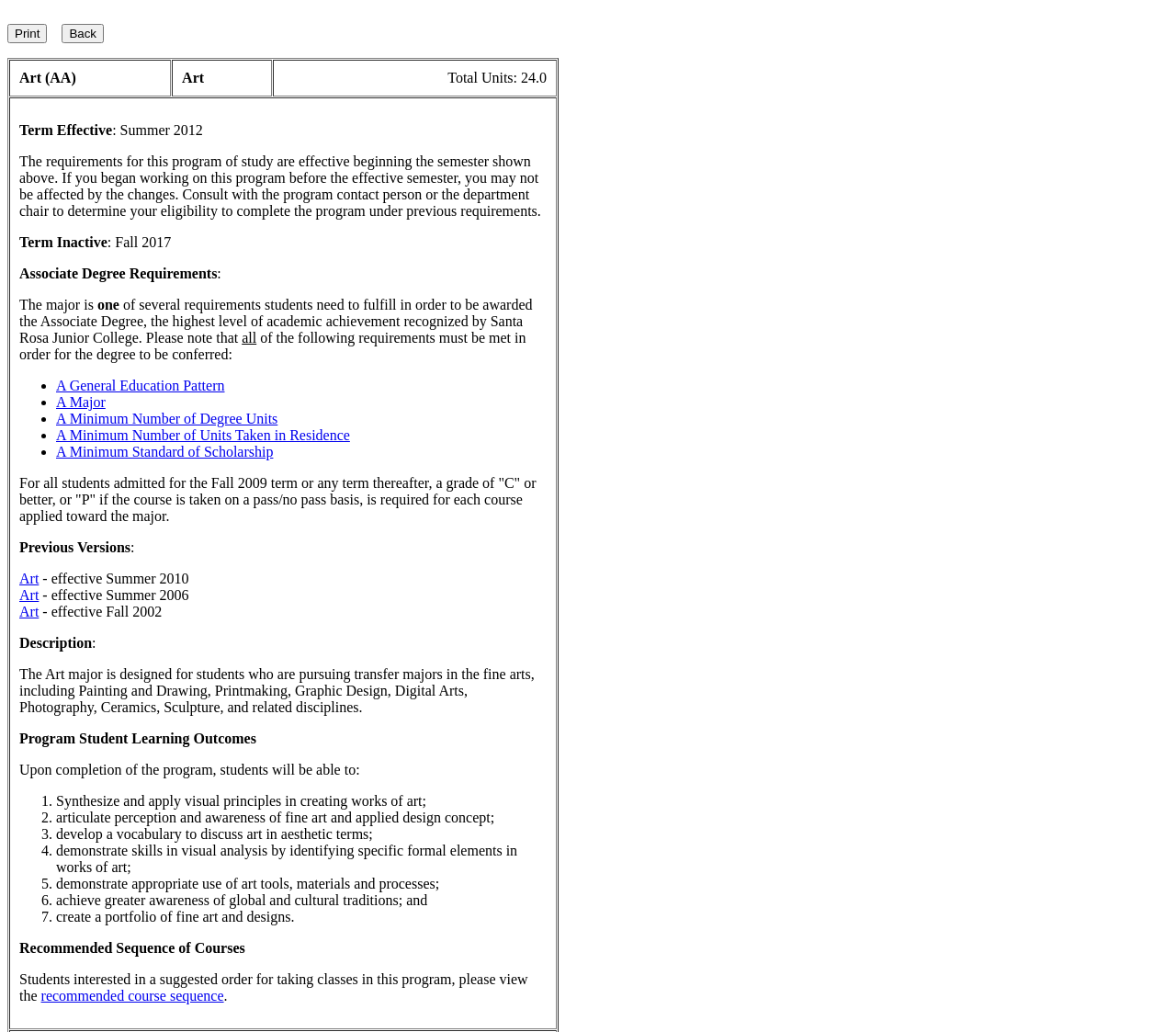What are the associate degree requirements?
Please respond to the question with a detailed and thorough explanation.

The associate degree requirements are several, including a general education pattern, a major, a minimum number of degree units, a minimum number of units taken in residence, and a minimum standard of scholarship, as listed in the webpage.